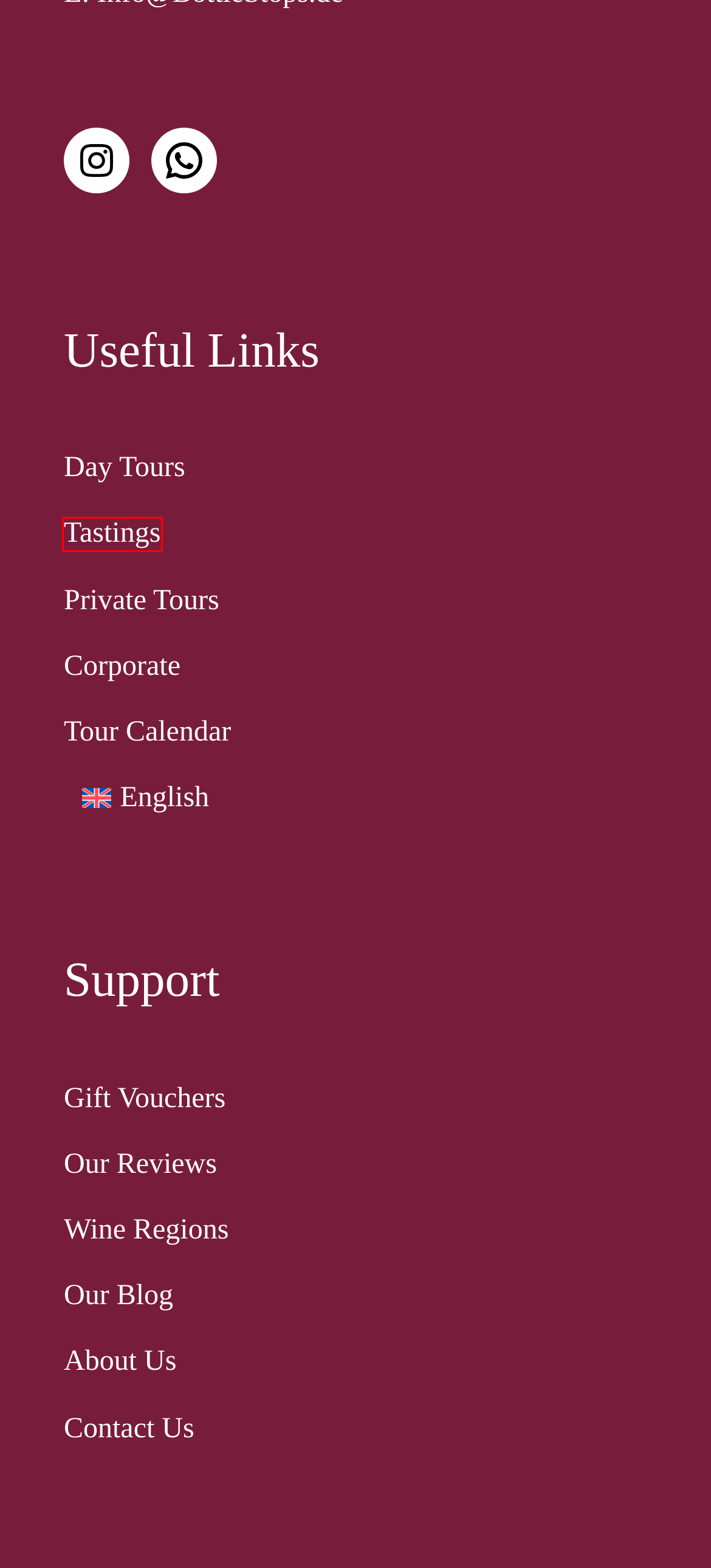You are presented with a screenshot of a webpage that includes a red bounding box around an element. Determine which webpage description best matches the page that results from clicking the element within the red bounding box. Here are the candidates:
A. Wine Tour Calendar | BottleStops
B. Private Tours | BottleStops
C. Day Tours | BottleStops
D. Gift Vouchers | BottleStops
E. Wine Regions | BottleStops
F. Our Reviews | BottleStops
G. About Us | BottleStops
H. Tastings | BottleStops

H